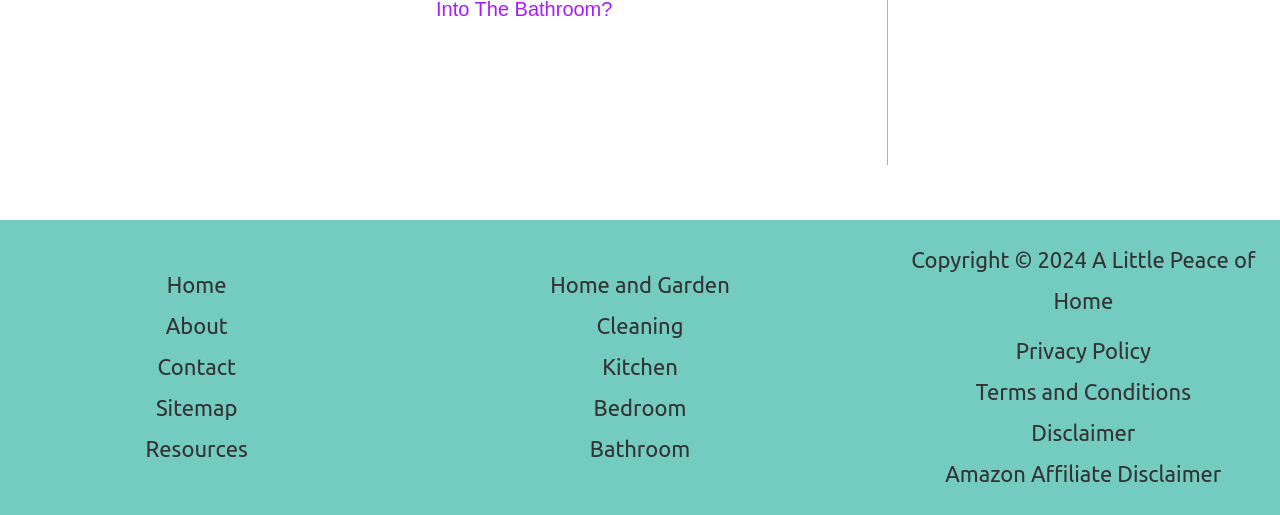Determine the bounding box coordinates of the UI element described by: "Amazon Affiliate Disclaimer".

[0.739, 0.895, 0.954, 0.944]